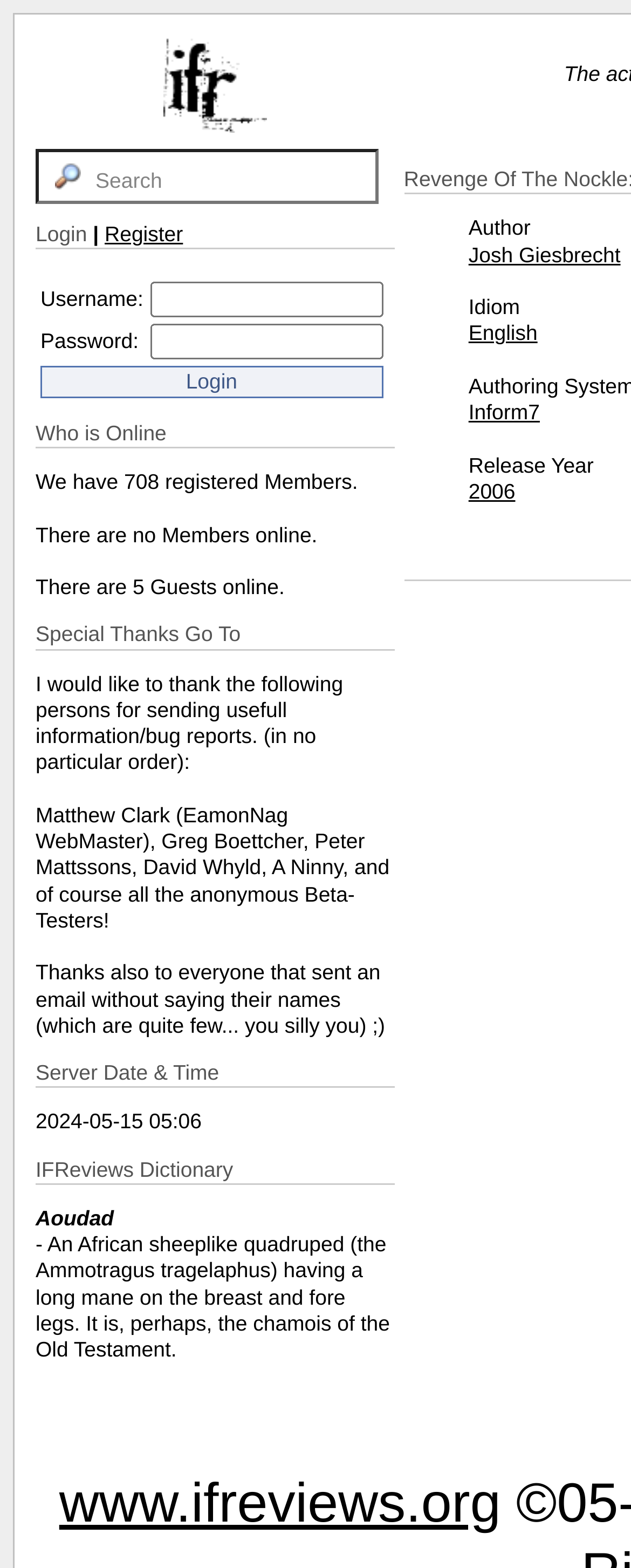How many guests are online?
Analyze the image and provide a thorough answer to the question.

I found the answer by looking at the 'Who is Online' section, where it says 'There are 5 Guests online.'